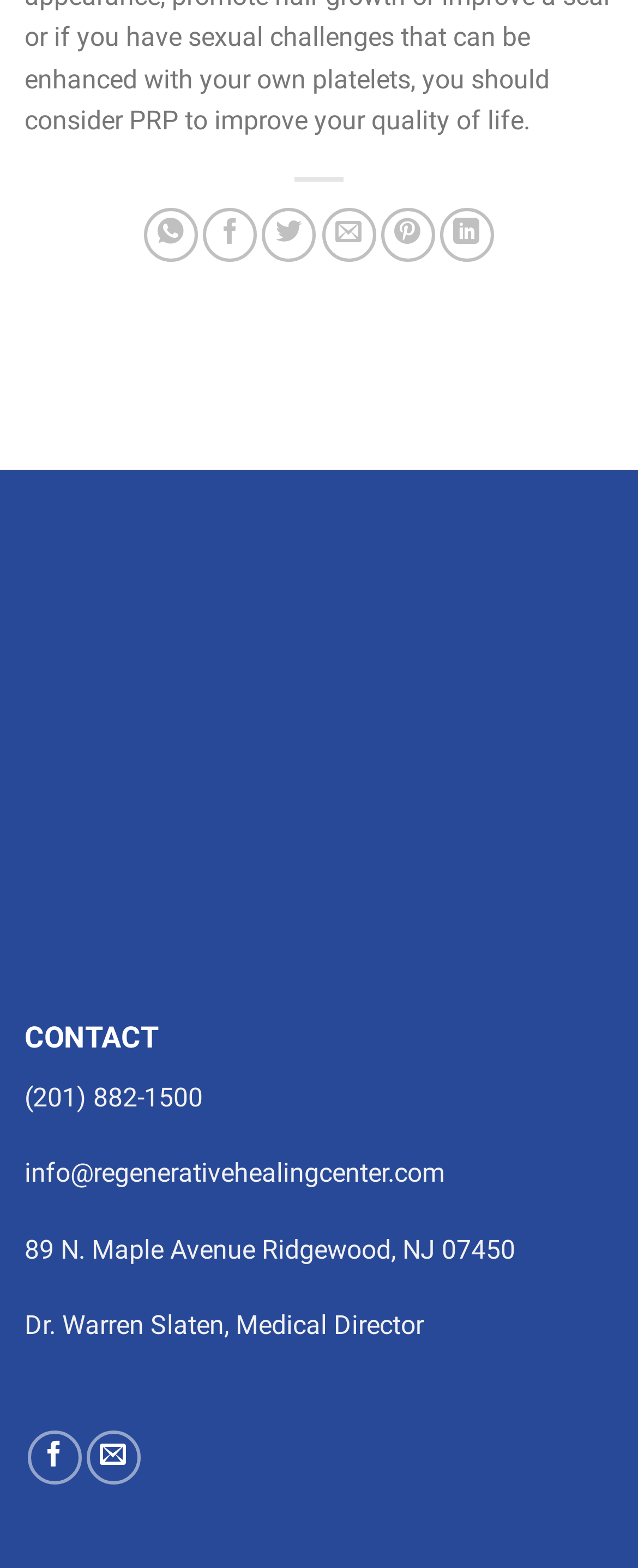Find and provide the bounding box coordinates for the UI element described with: "info@regenerativehealingcenter.com".

[0.038, 0.738, 0.697, 0.758]